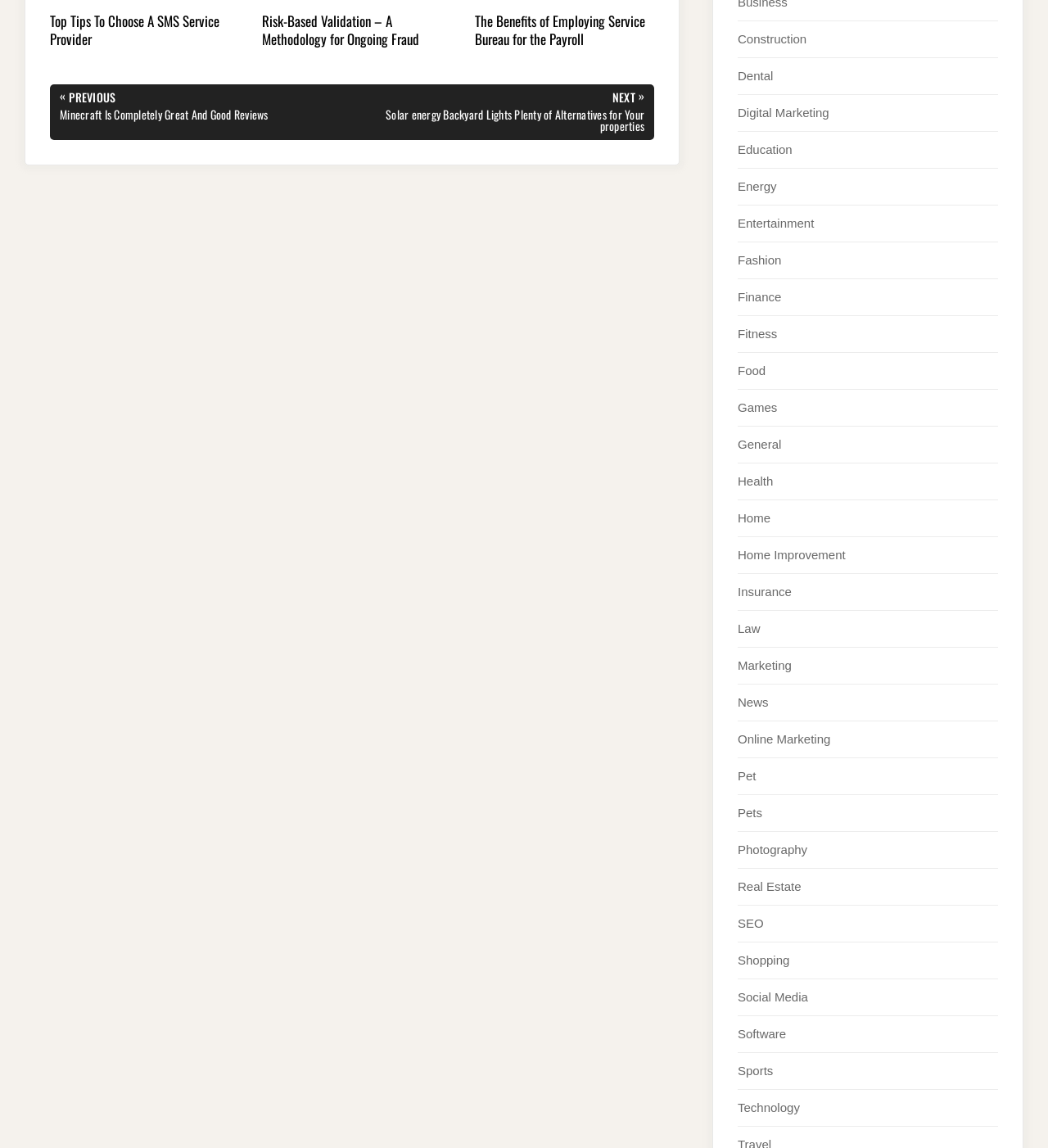Determine the bounding box coordinates of the element's region needed to click to follow the instruction: "Create an account with Gametize". Provide these coordinates as four float numbers between 0 and 1, formatted as [left, top, right, bottom].

None